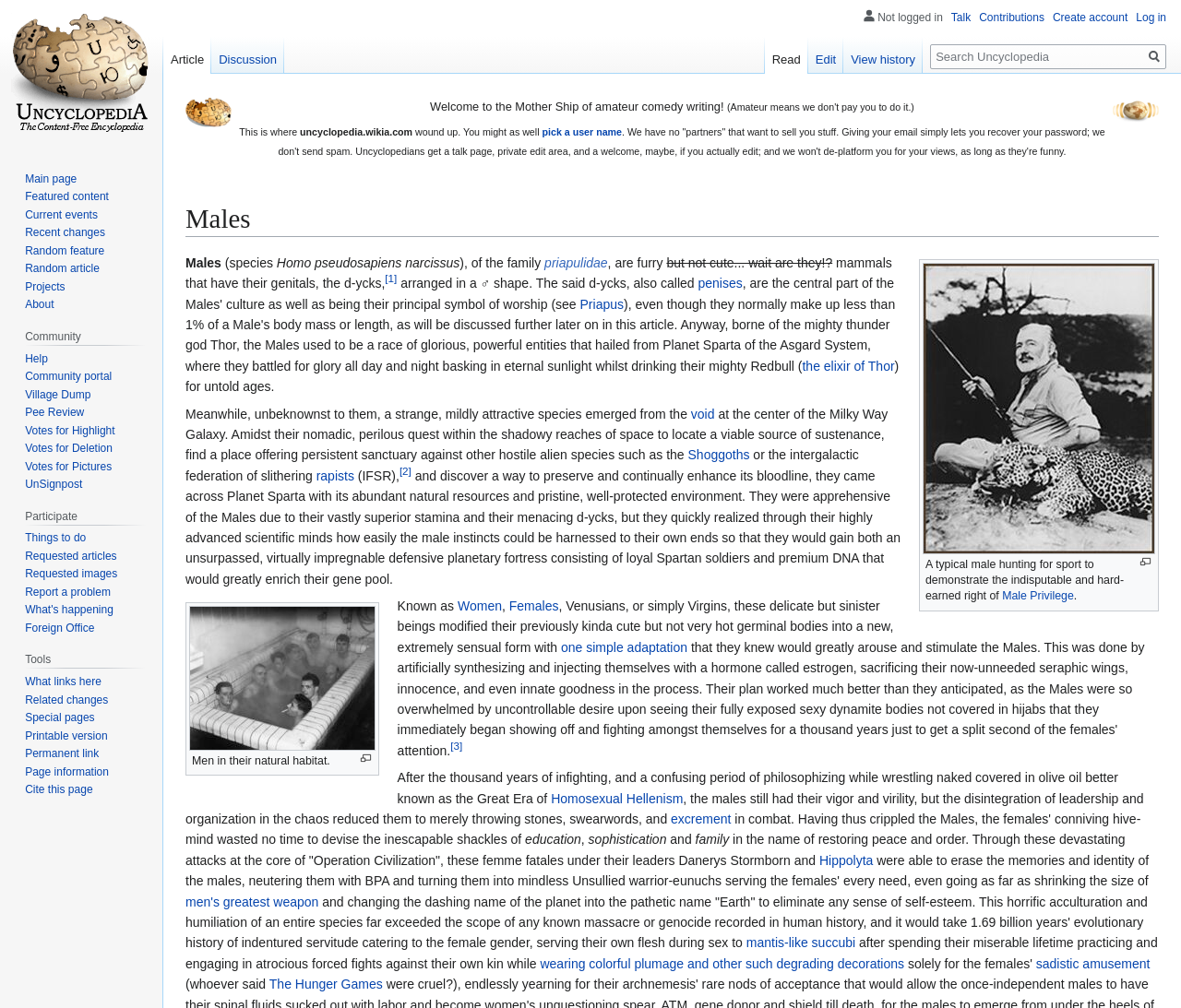Find the bounding box coordinates of the element I should click to carry out the following instruction: "View contributions".

[0.829, 0.011, 0.884, 0.024]